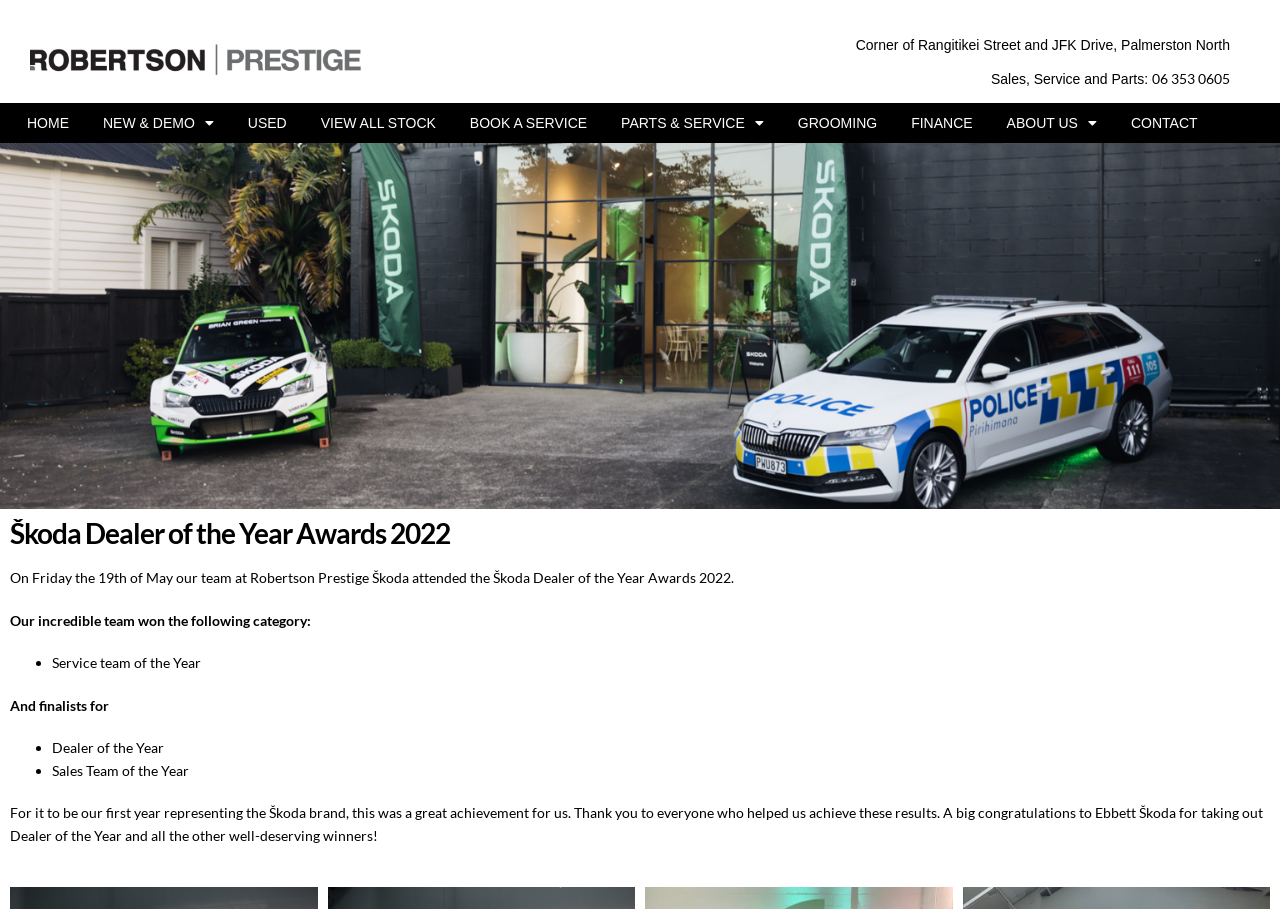What is the name of the dealership that won Dealer of the Year?
Please provide a comprehensive and detailed answer to the question.

I found the name of the dealership by reading the static text element that congratulates Ebbett Škoda for winning Dealer of the Year.